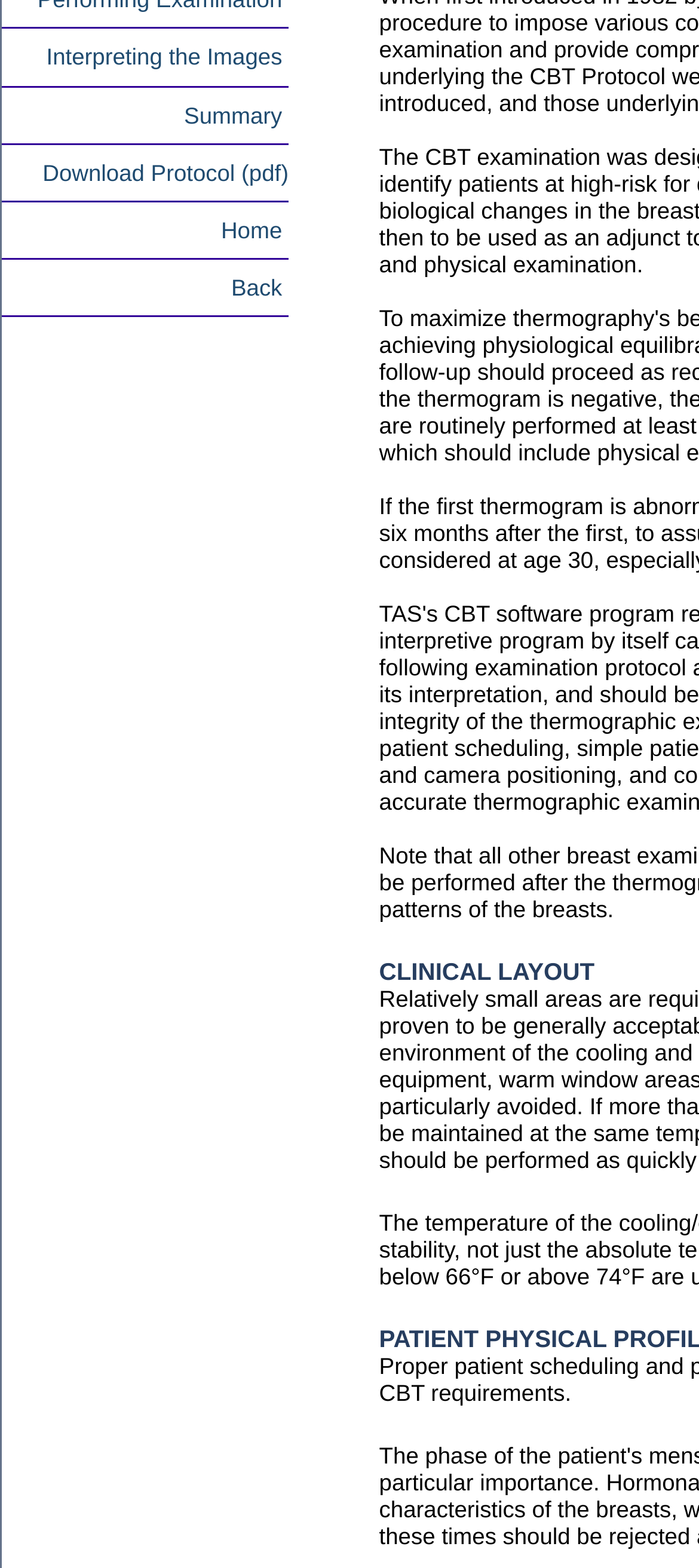Please determine the bounding box coordinates, formatted as (top-left x, top-left y, bottom-right x, bottom-right y), with all values as floating point numbers between 0 and 1. Identify the bounding box of the region described as: Download Protocol (pdf)

[0.003, 0.092, 0.413, 0.129]